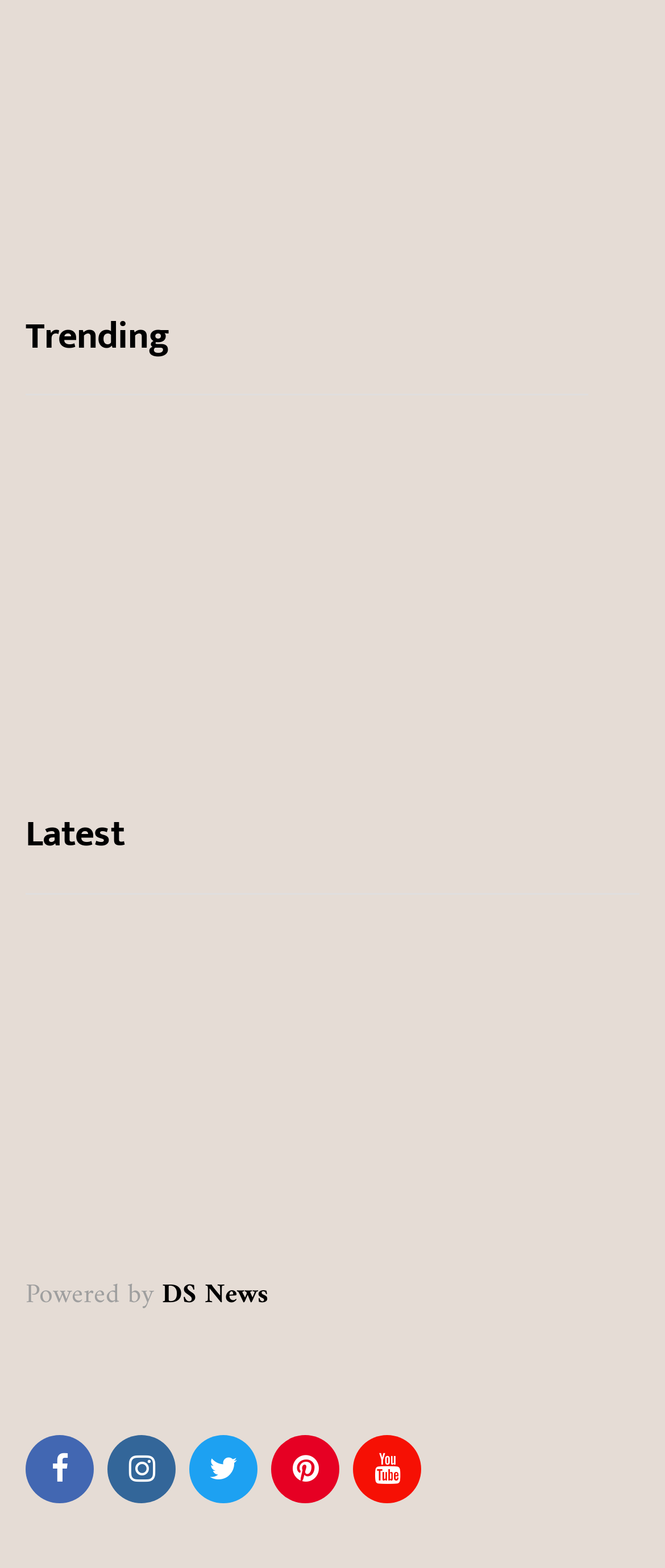Please identify the bounding box coordinates of the element that needs to be clicked to execute the following command: "Click on the 'LIFESTYLE' link". Provide the bounding box using four float numbers between 0 and 1, formatted as [left, top, right, bottom].

[0.038, 0.1, 0.269, 0.123]